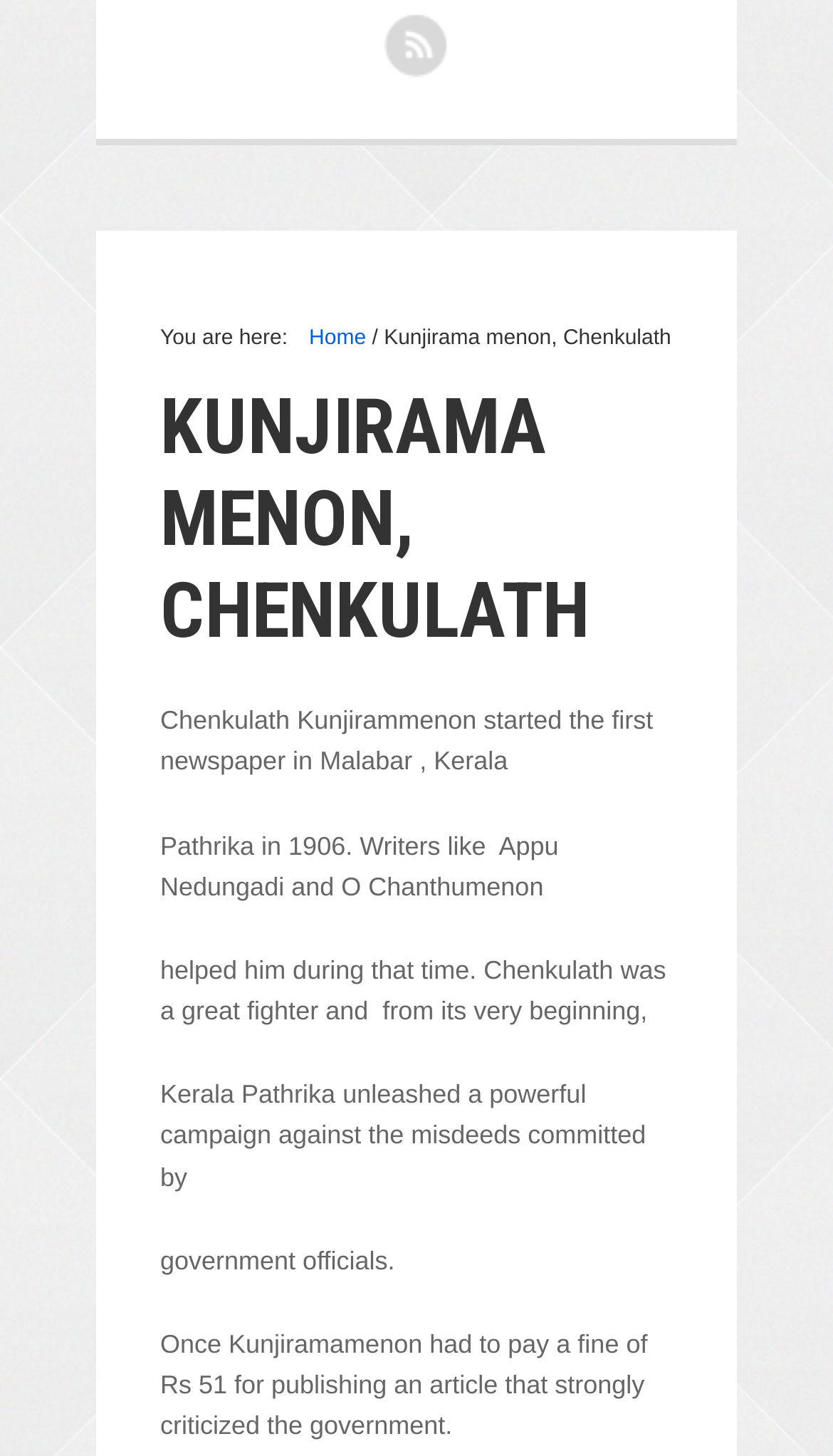Who started the first newspaper in Malabar, Kerala?
Utilize the image to construct a detailed and well-explained answer.

Based on the webpage content, it is mentioned that 'Chenkulath Kunjirammenon started the first newspaper in Malabar, Kerala' in the paragraph describing his achievements.